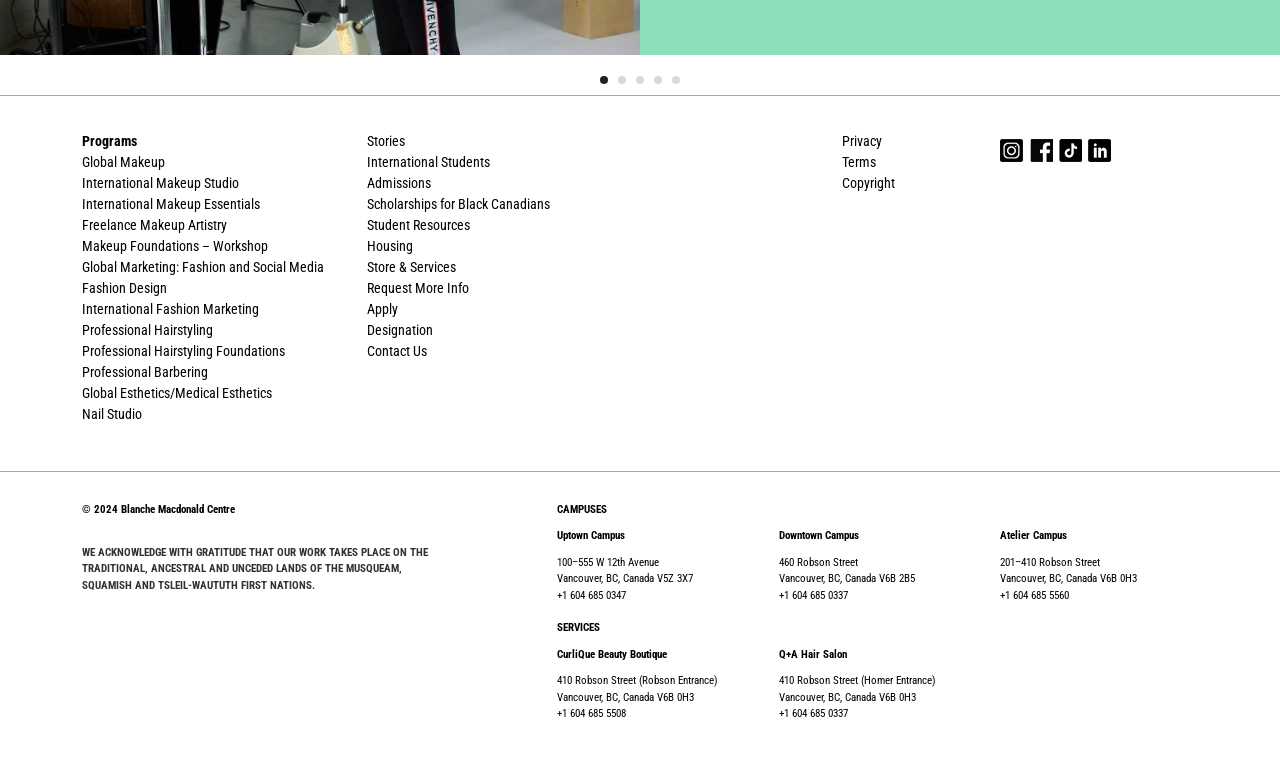Find the bounding box coordinates of the element to click in order to complete the given instruction: "Click on Programs."

[0.064, 0.17, 0.107, 0.197]